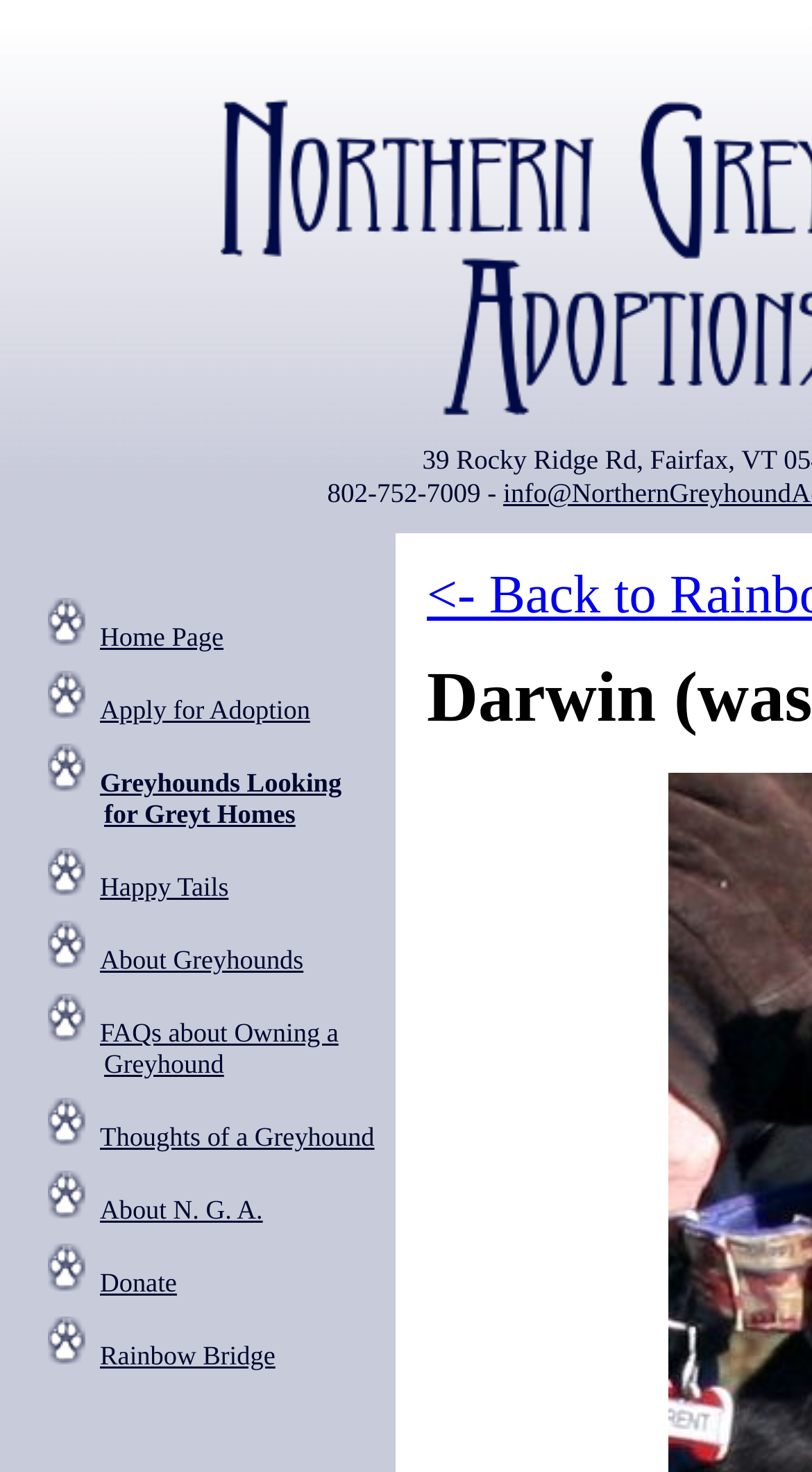What is the phone number displayed on the webpage?
Answer the question in as much detail as possible.

The phone number is displayed as a static text element with the ID 49, located at the top of the webpage with a bounding box of [0.403, 0.324, 0.62, 0.345].